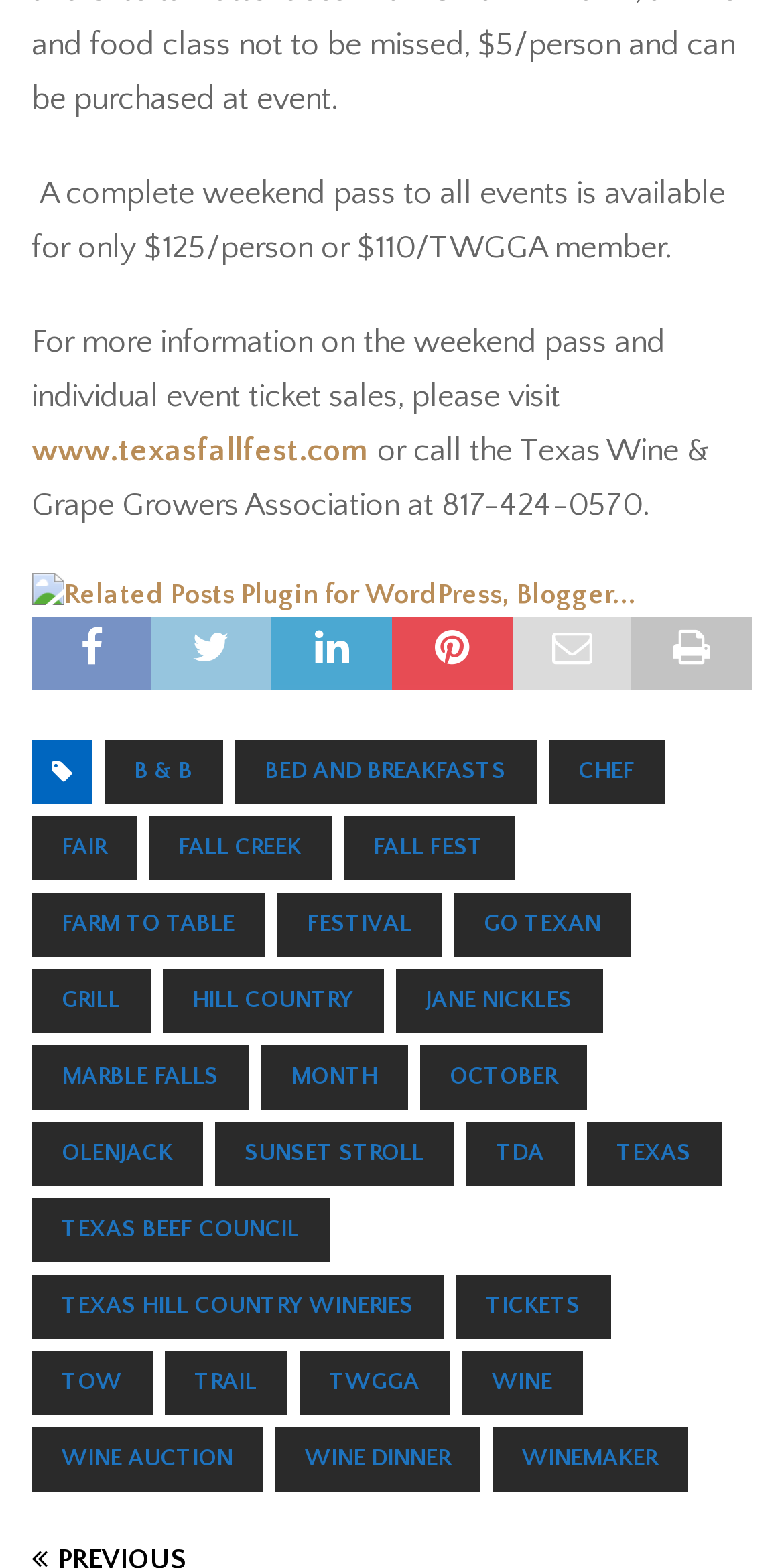Pinpoint the bounding box coordinates of the clickable area needed to execute the instruction: "explore the Texas Hill Country". The coordinates should be specified as four float numbers between 0 and 1, i.e., [left, top, right, bottom].

[0.207, 0.618, 0.489, 0.659]